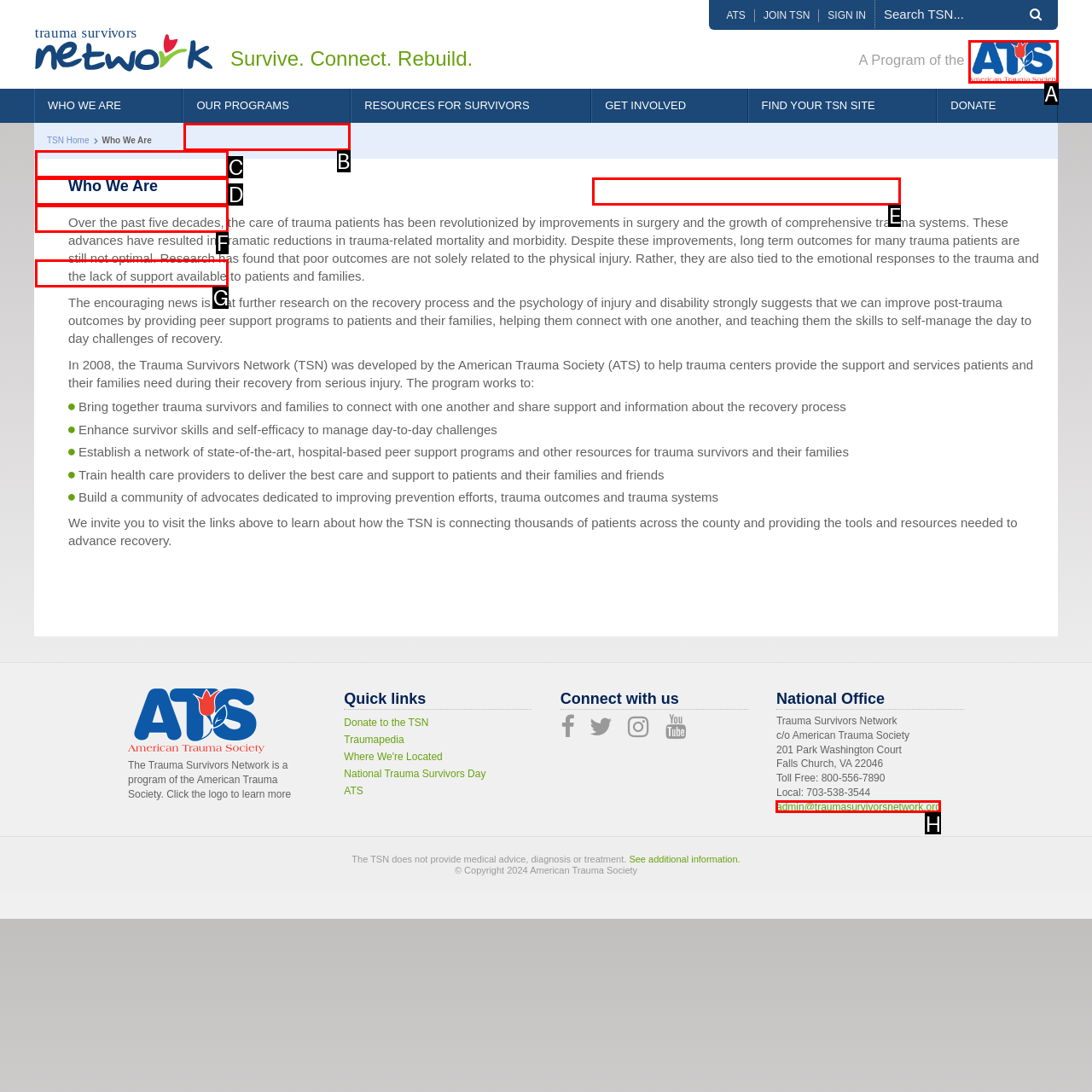Choose the option that aligns with the description: Peer Visitation
Respond with the letter of the chosen option directly.

B